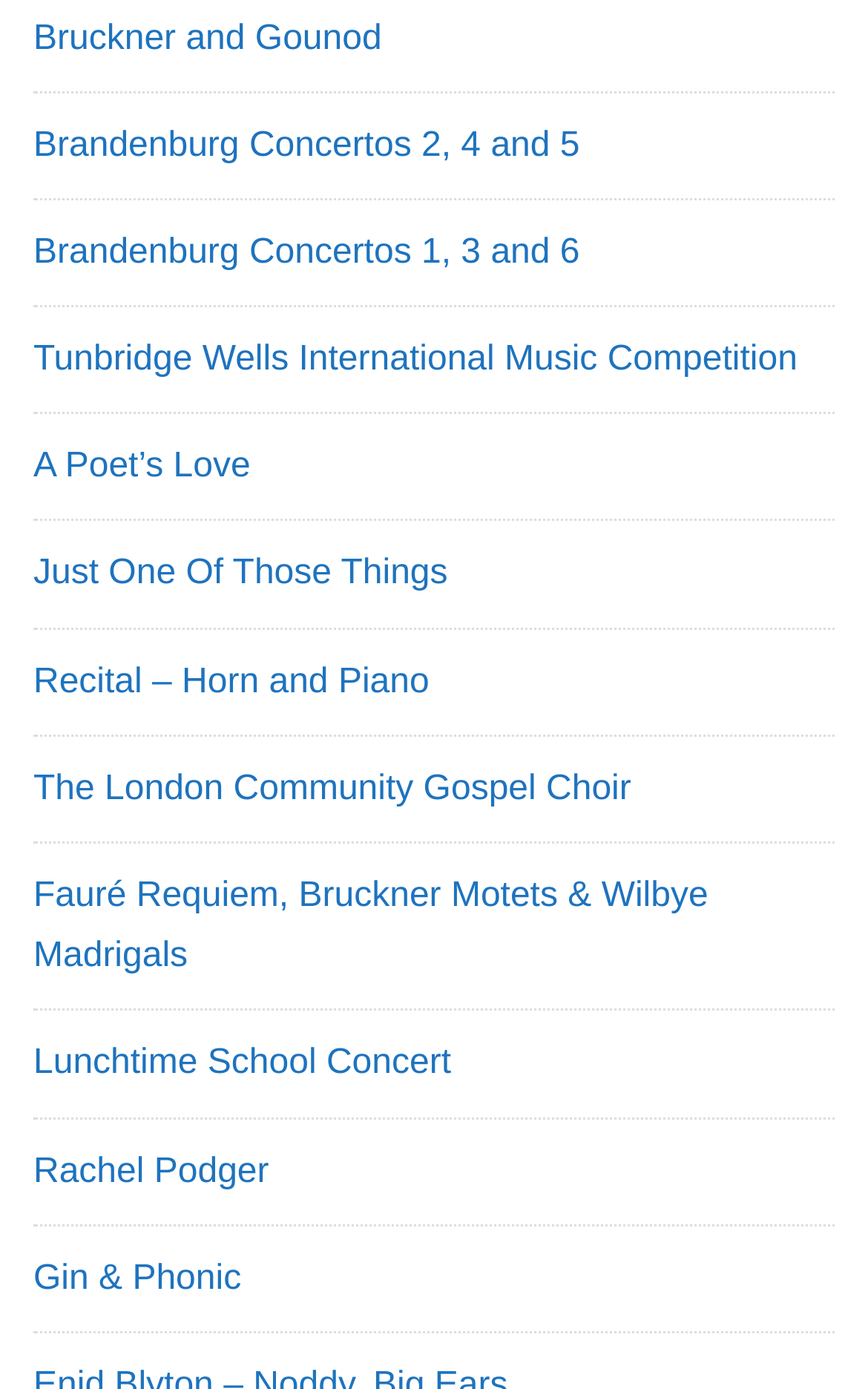Locate the bounding box coordinates of the area that needs to be clicked to fulfill the following instruction: "explore Tunbridge Wells International Music Competition". The coordinates should be in the format of four float numbers between 0 and 1, namely [left, top, right, bottom].

[0.038, 0.245, 0.919, 0.273]